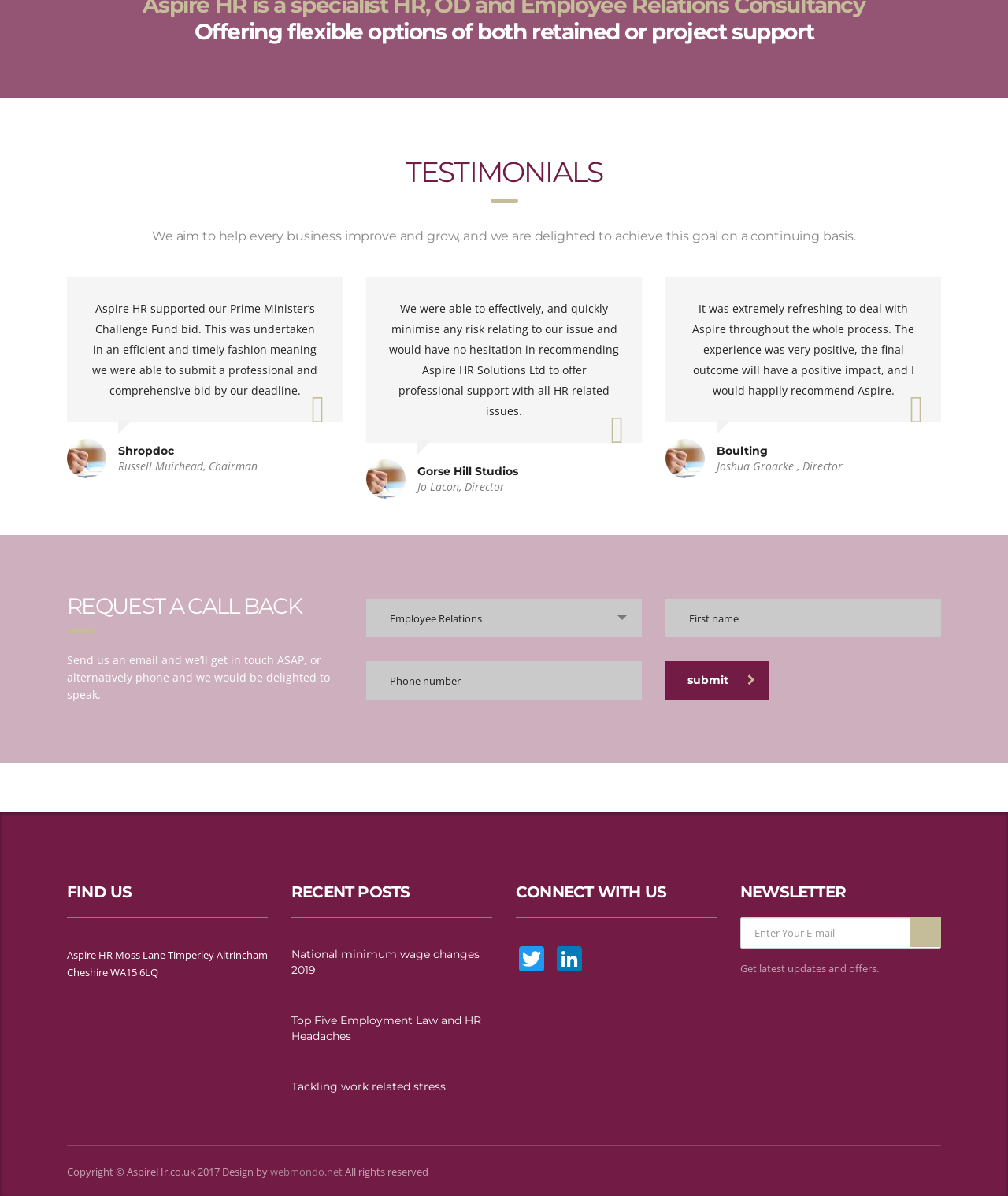Please mark the clickable region by giving the bounding box coordinates needed to complete this instruction: "Submit the form".

[0.66, 0.553, 0.763, 0.585]